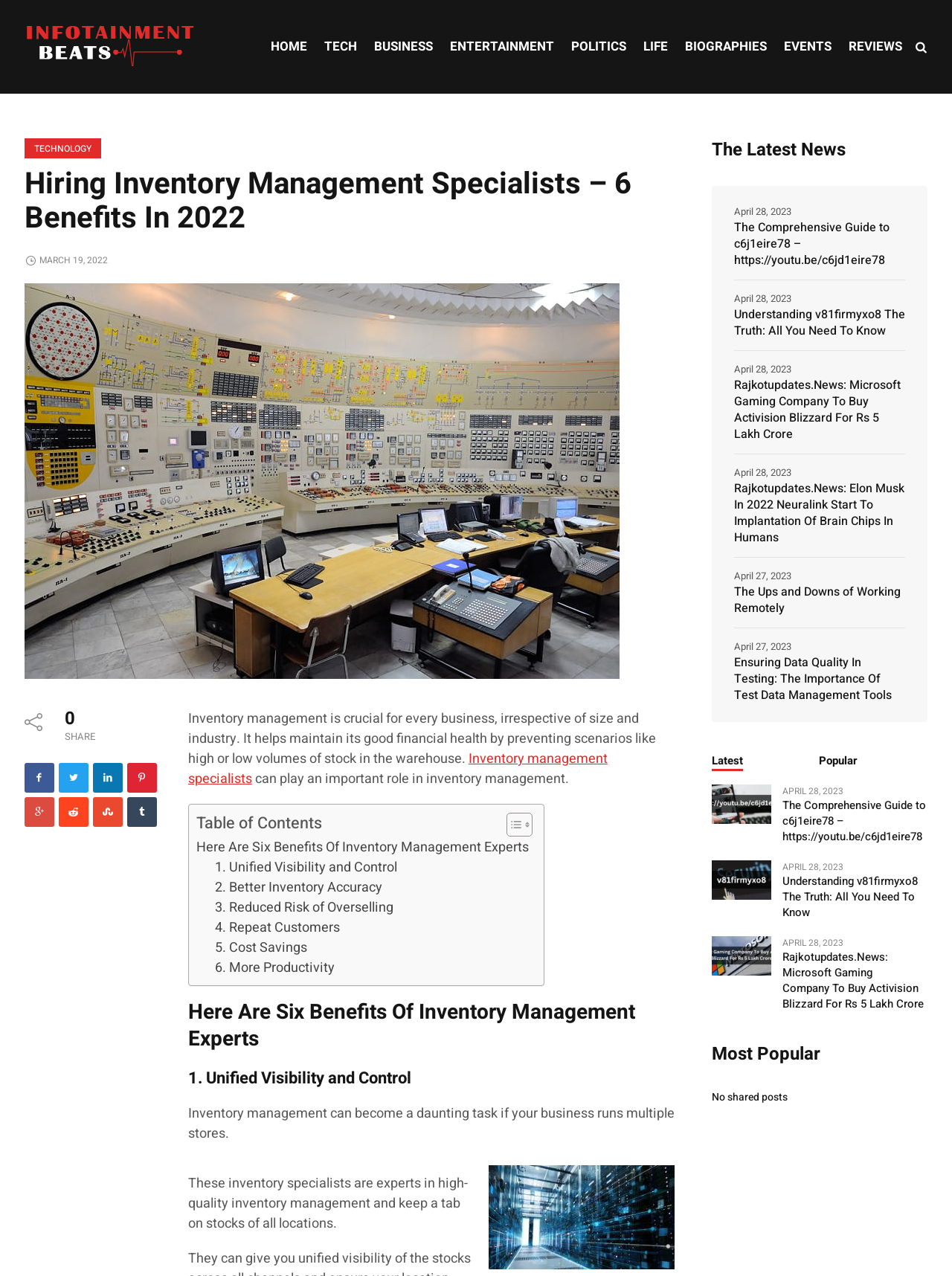Please identify the bounding box coordinates of the element on the webpage that should be clicked to follow this instruction: "View Table of Contents". The bounding box coordinates should be given as four float numbers between 0 and 1, formatted as [left, top, right, bottom].

[0.52, 0.636, 0.555, 0.656]